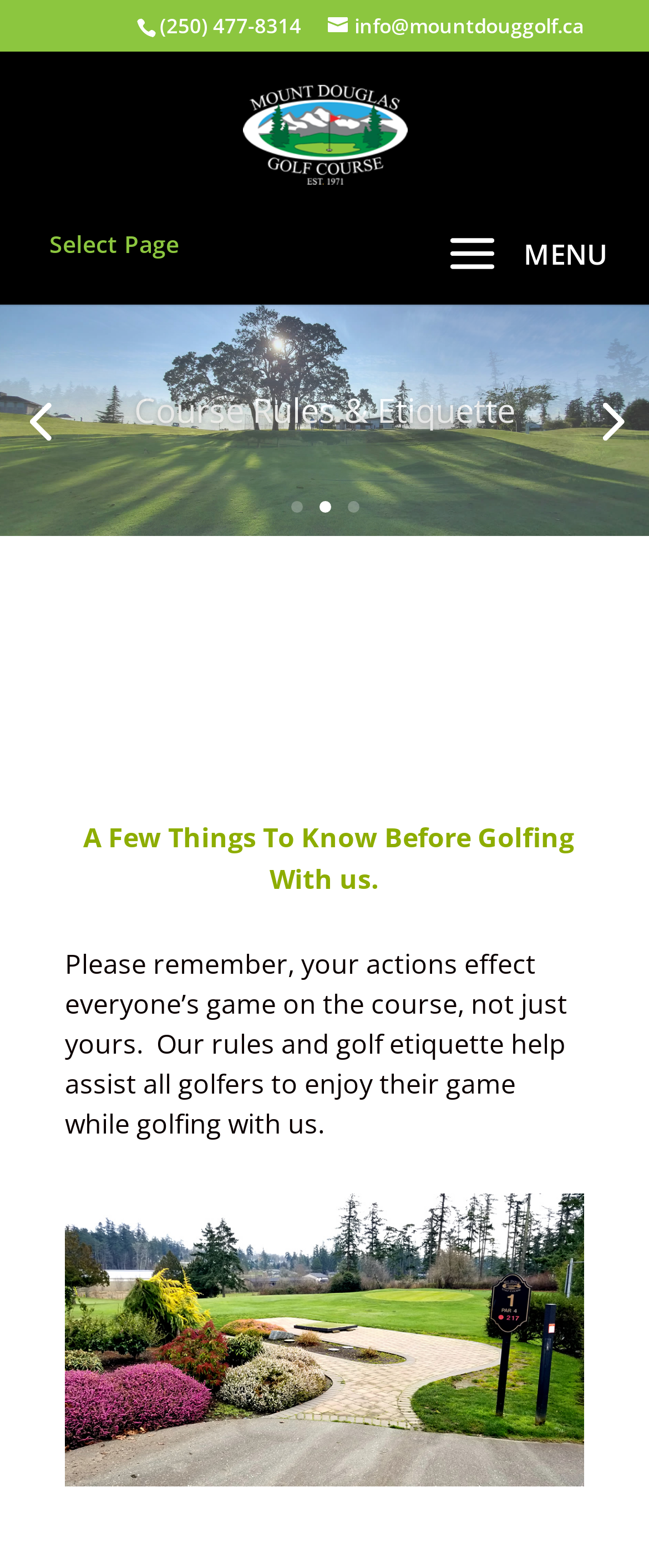How many links are there in the pagination section?
Answer the question with a detailed and thorough explanation.

I found the pagination section by looking at the middle section of the webpage, where the links '1', '2', '3', '4', and '5' are displayed. These links are used for navigating through the pages of the website. I counted the number of links in this section to get the answer.